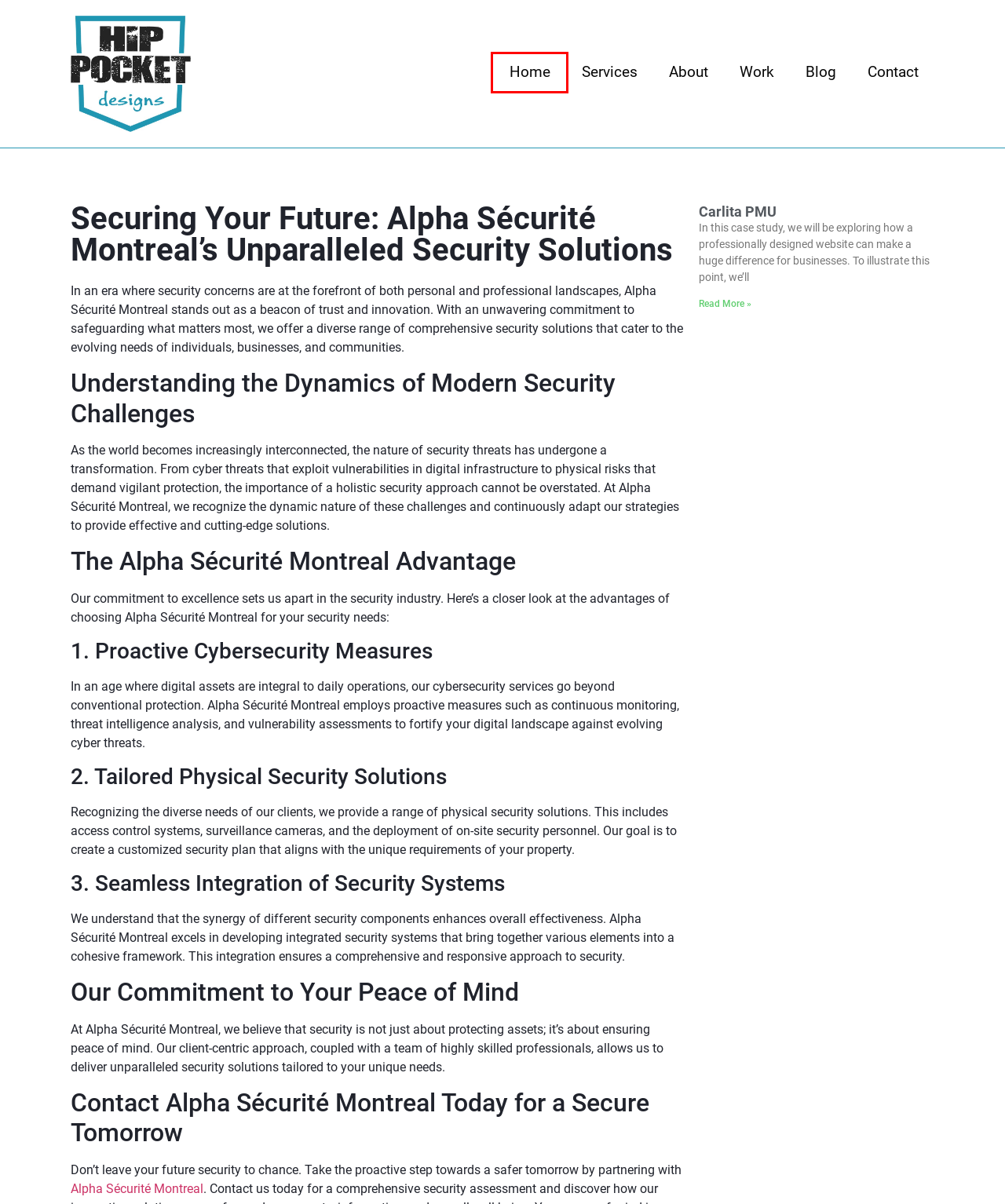Analyze the screenshot of a webpage that features a red rectangle bounding box. Pick the webpage description that best matches the new webpage you would see after clicking on the element within the red bounding box. Here are the candidates:
A. Carlita PMU | hippocketdesigns.com
B. About | hippocketdesigns.com
C. Blog | hippocketdesigns.com
D. Contact | hippocketdesigns.com
E. Agence De Sécurité Montréal Québec | Alpha Sécurité
F. Work | hippocketdesigns.com
G. Hip Pocket Designs - Graphic Design + Digital Marketing
H. Services | hippocketdesigns.com

G